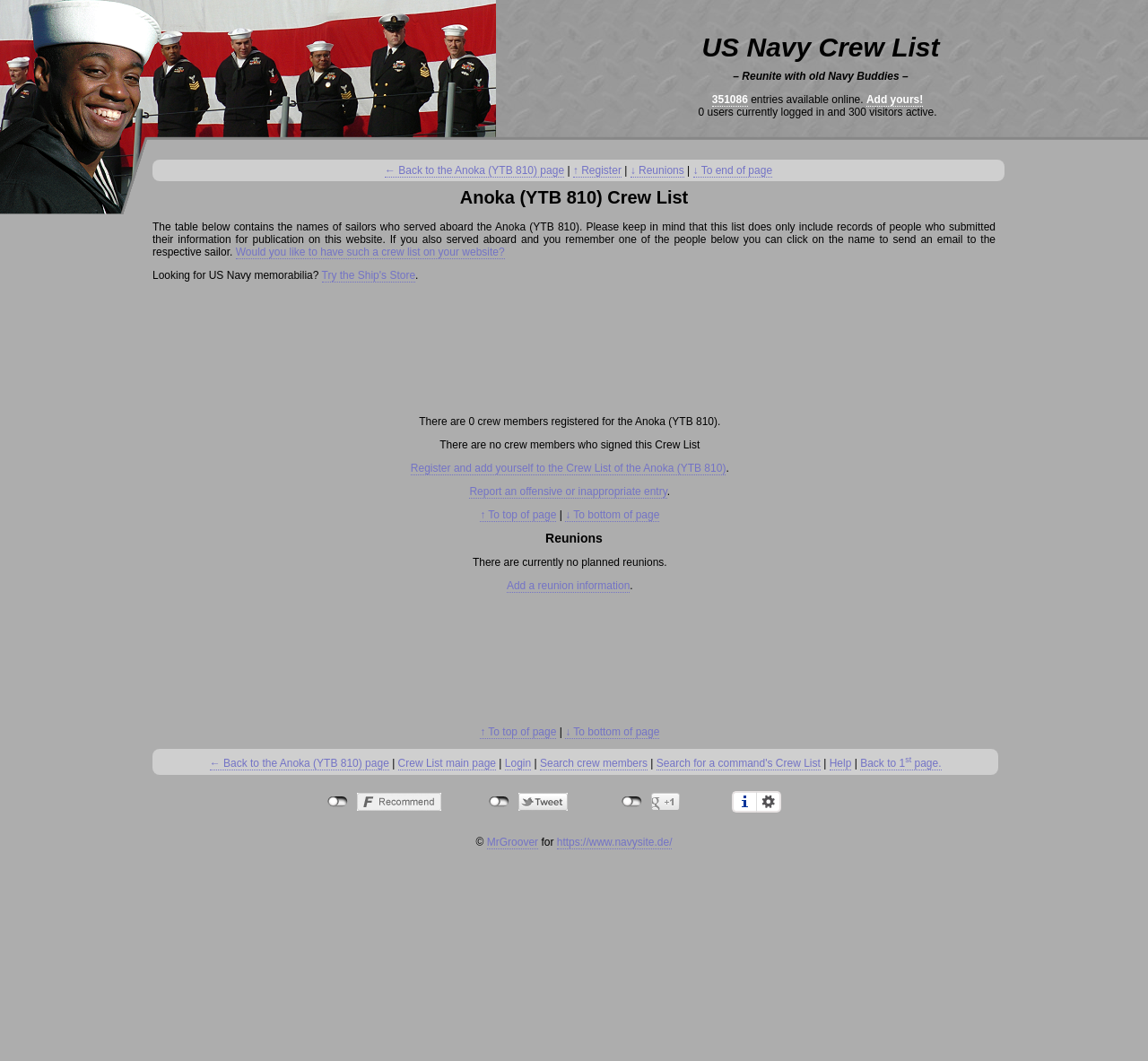Find the bounding box coordinates for the area that should be clicked to accomplish the instruction: "Report an offensive or inappropriate entry".

[0.409, 0.457, 0.581, 0.47]